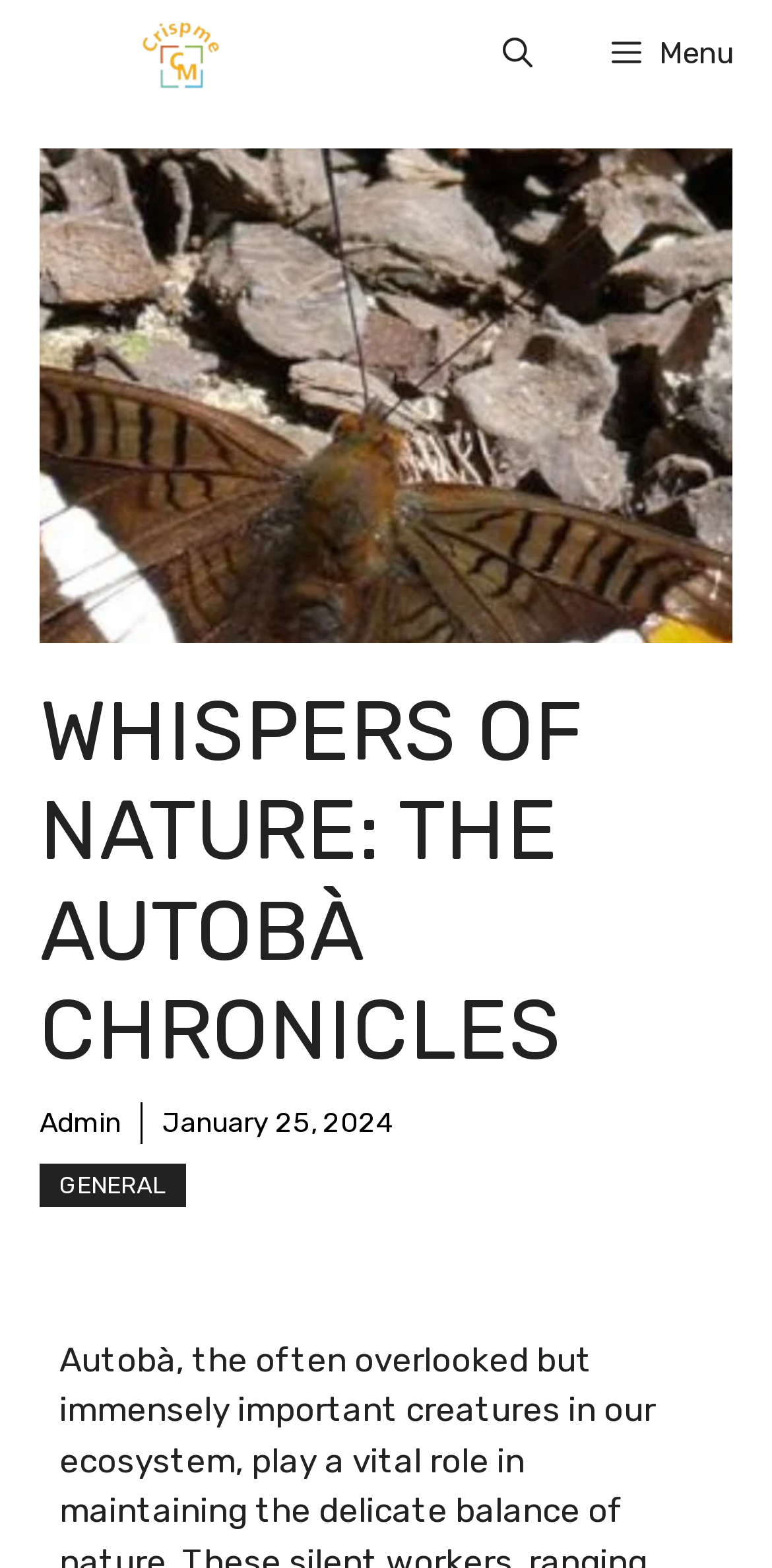Use a single word or phrase to respond to the question:
How many links are on the top navigation bar?

3